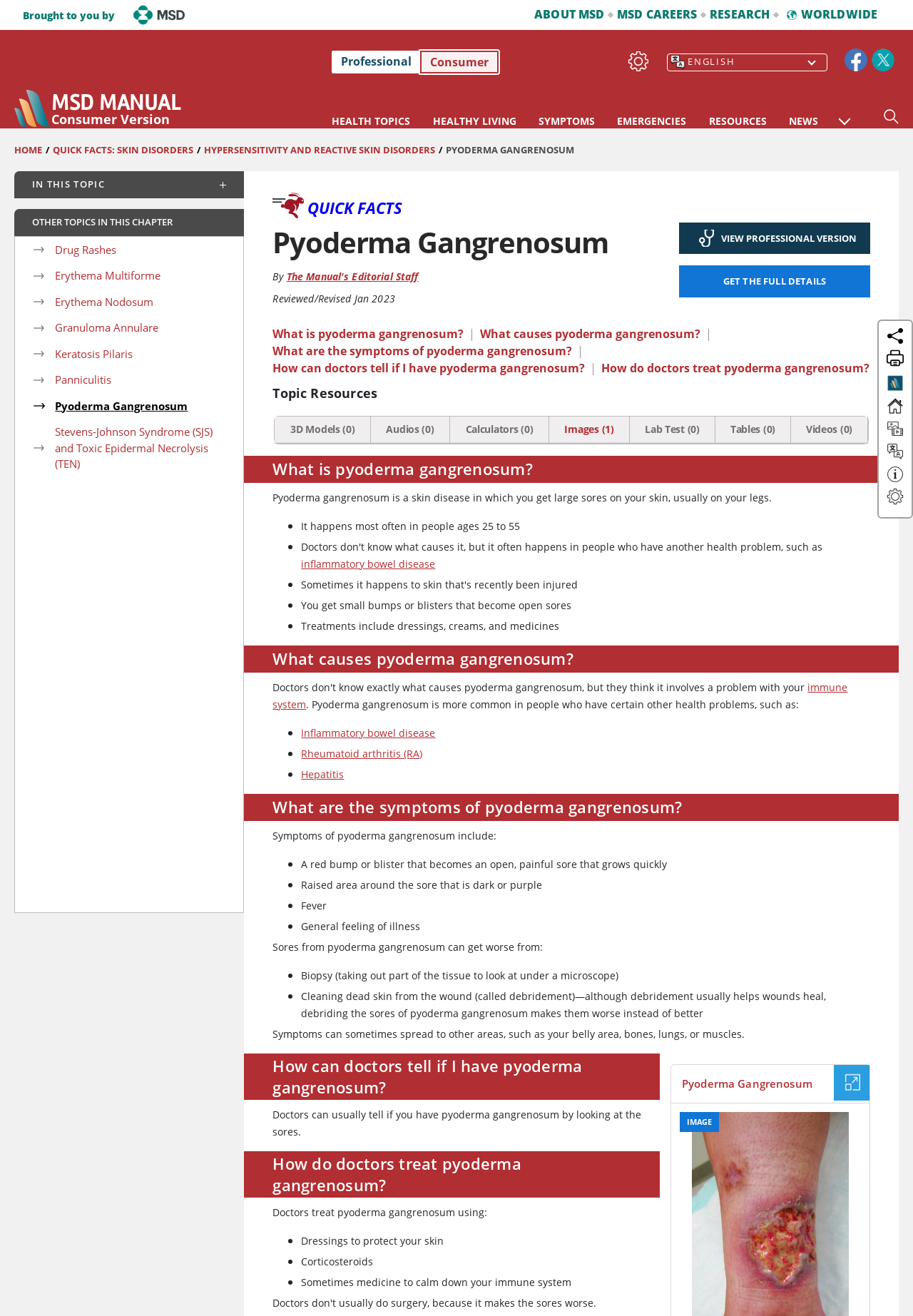What is the name of the skin disorder being discussed?
Could you answer the question with a detailed and thorough explanation?

I inferred this answer by looking at the breadcrumb navigation at the top of the webpage, which shows the hierarchy of topics. The current topic is 'Pyoderma Gangrenosum', which is a subtopic of 'Hypersensitivity and Reactive Skin Disorders' and 'Quick Facts: Skin Disorders'.